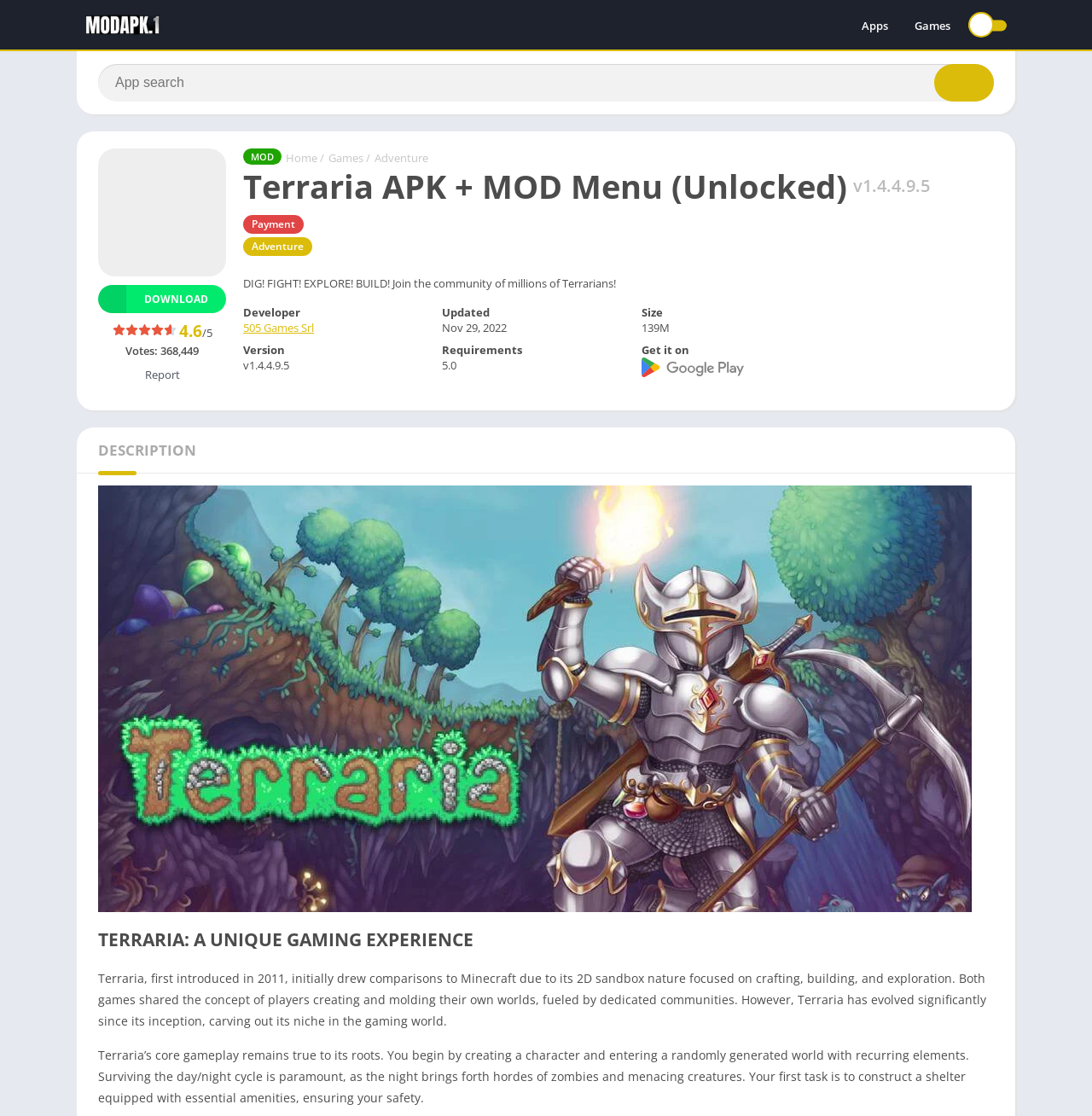What is the size of the game?
Look at the screenshot and respond with a single word or phrase.

139M